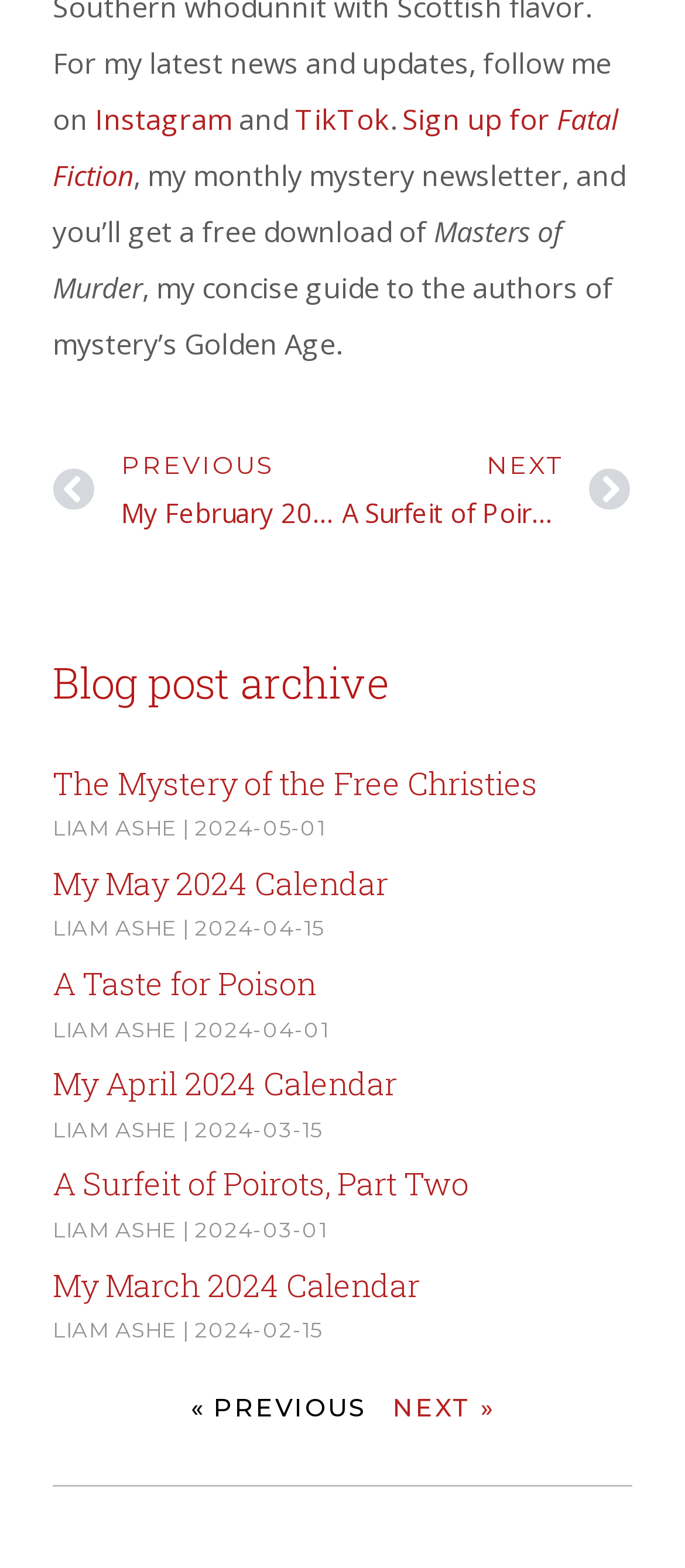Can you find the bounding box coordinates for the element to click on to achieve the instruction: "Go to next page"?

[0.573, 0.887, 0.722, 0.907]